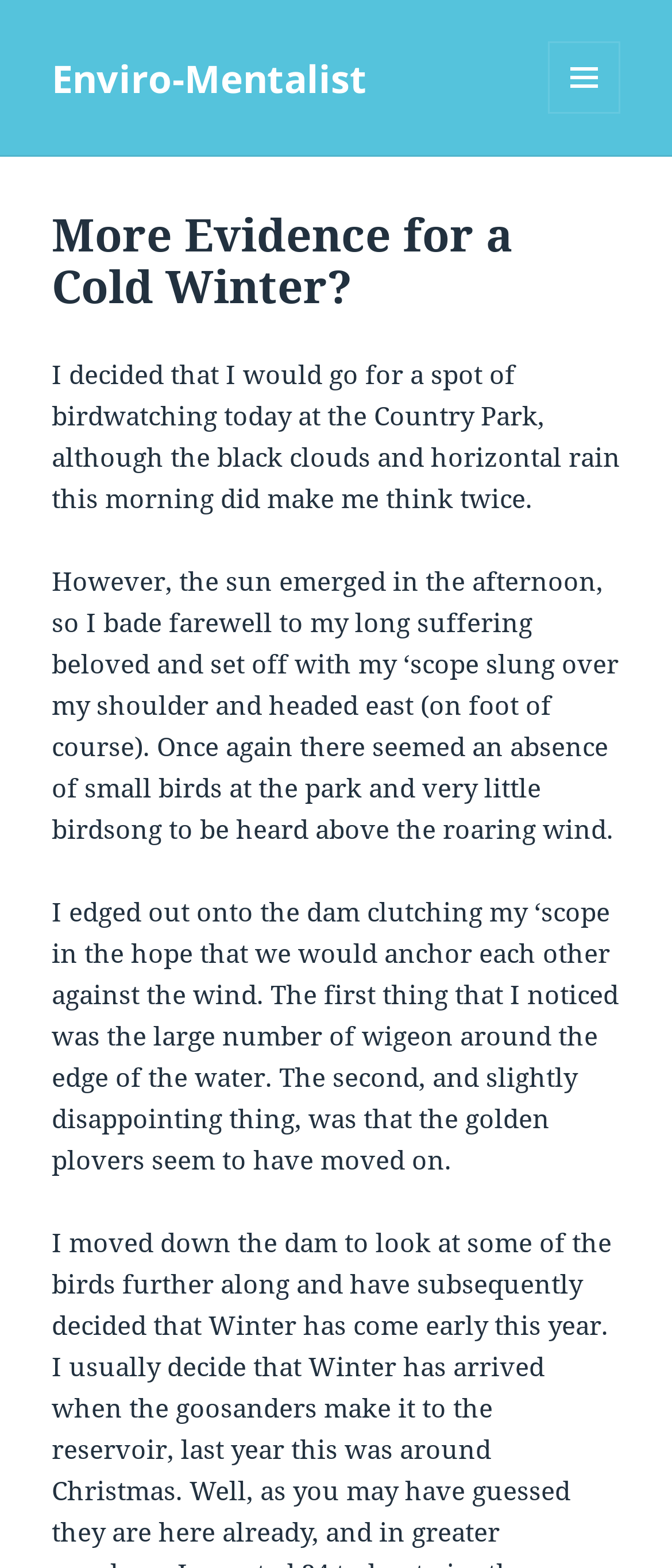What is the main heading of this webpage? Please extract and provide it.

More Evidence for a Cold Winter?